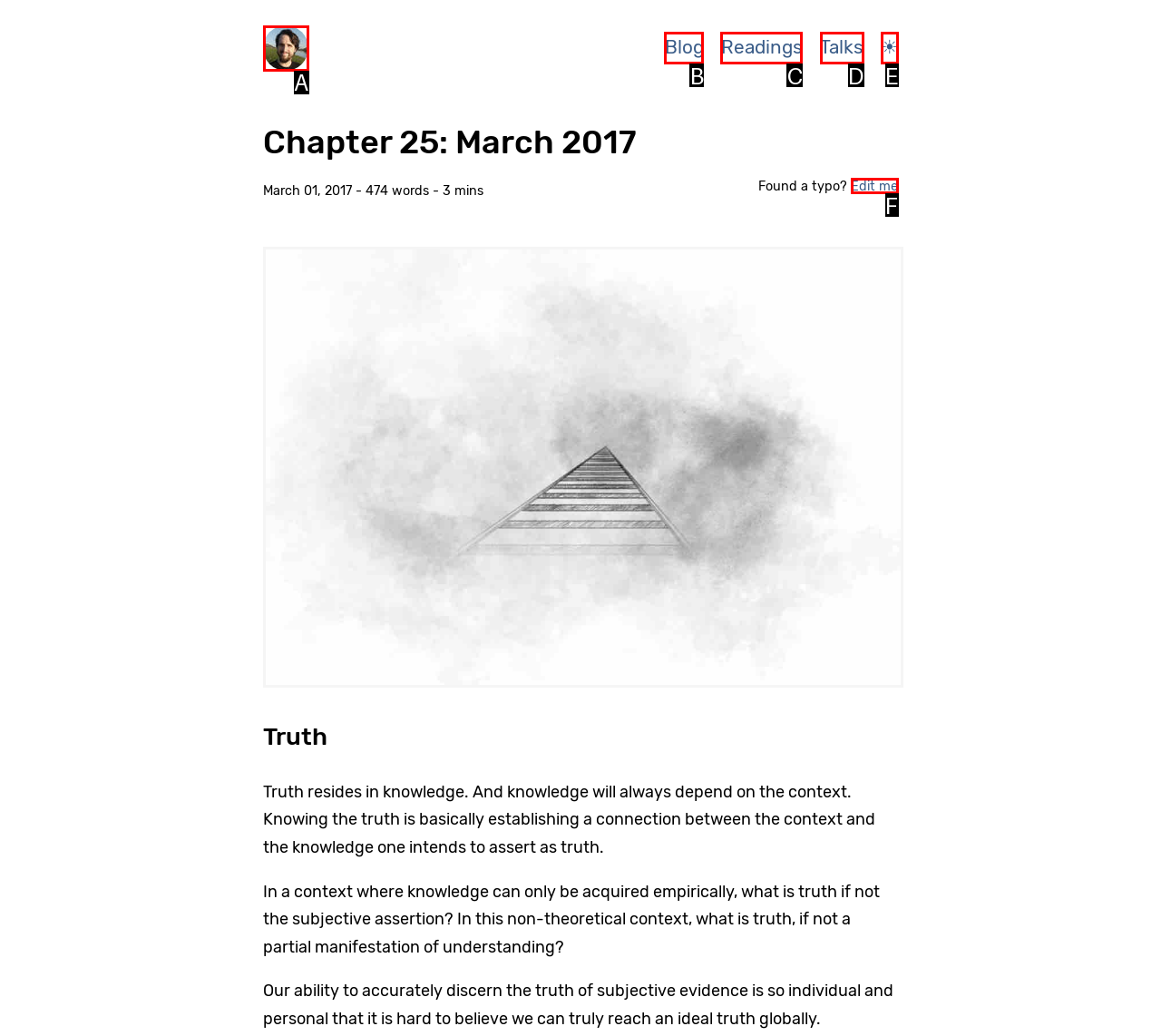Which HTML element matches the description: ☀️?
Reply with the letter of the correct choice.

E